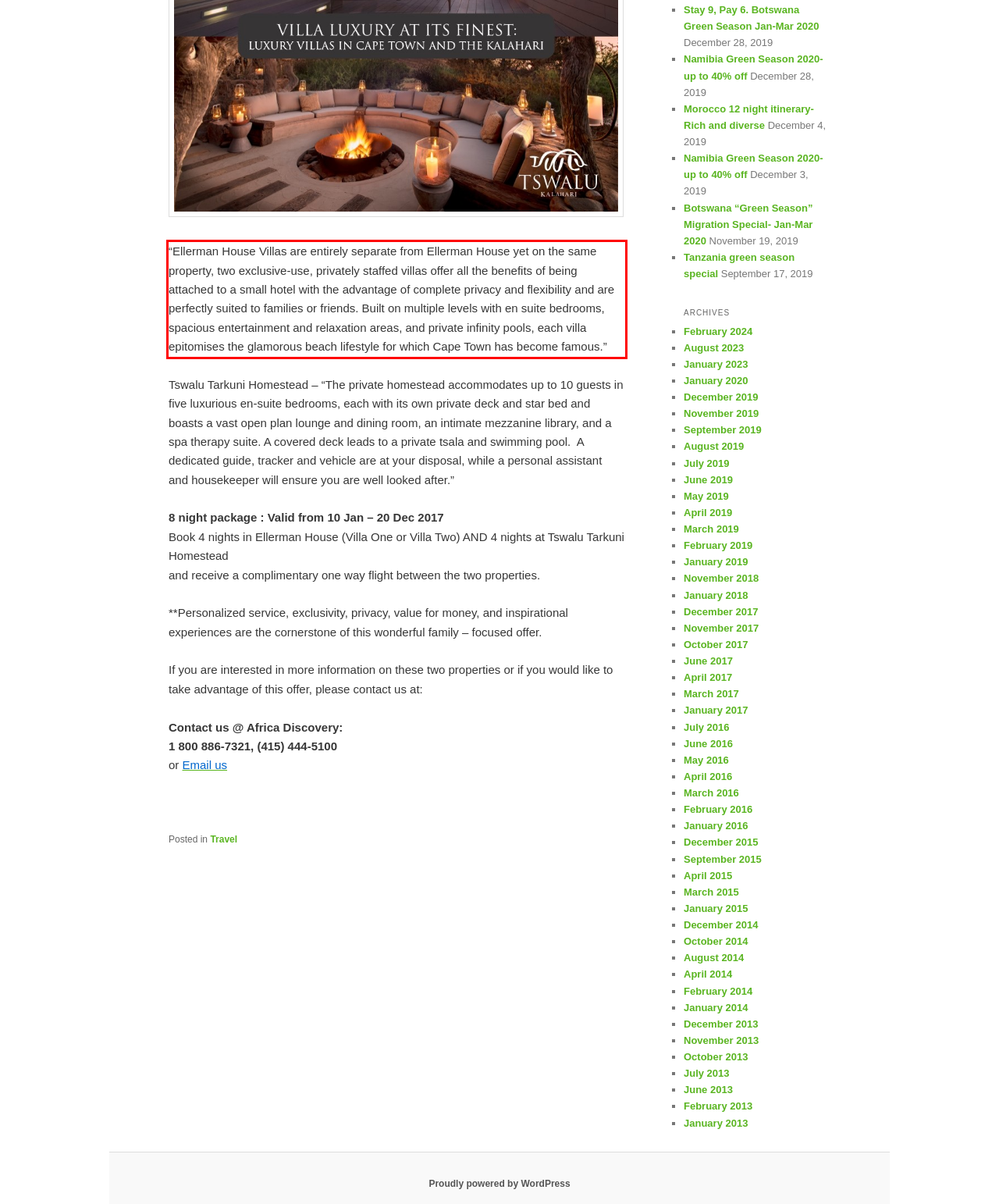Perform OCR on the text inside the red-bordered box in the provided screenshot and output the content.

“Ellerman House Villas are entirely separate from Ellerman House yet on the same property, two exclusive-use, privately staffed villas offer all the benefits of being attached to a small hotel with the advantage of complete privacy and flexibility and are perfectly suited to families or friends. Built on multiple levels with en suite bedrooms, spacious entertainment and relaxation areas, and private infinity pools, each villa epitomises the glamorous beach lifestyle for which Cape Town has become famous.”